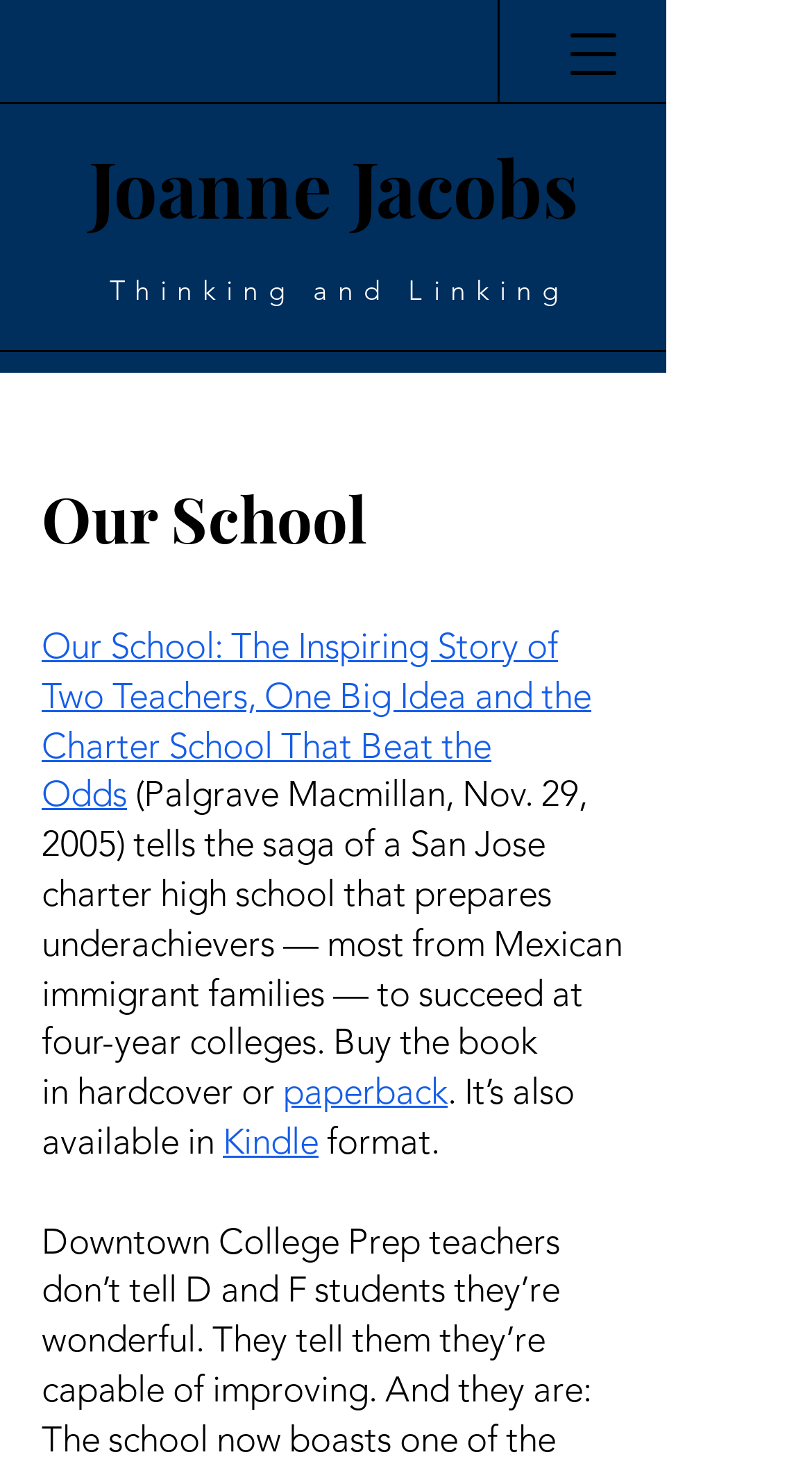Respond to the following question using a concise word or phrase: 
What is the story of the book about?

a San Jose charter high school